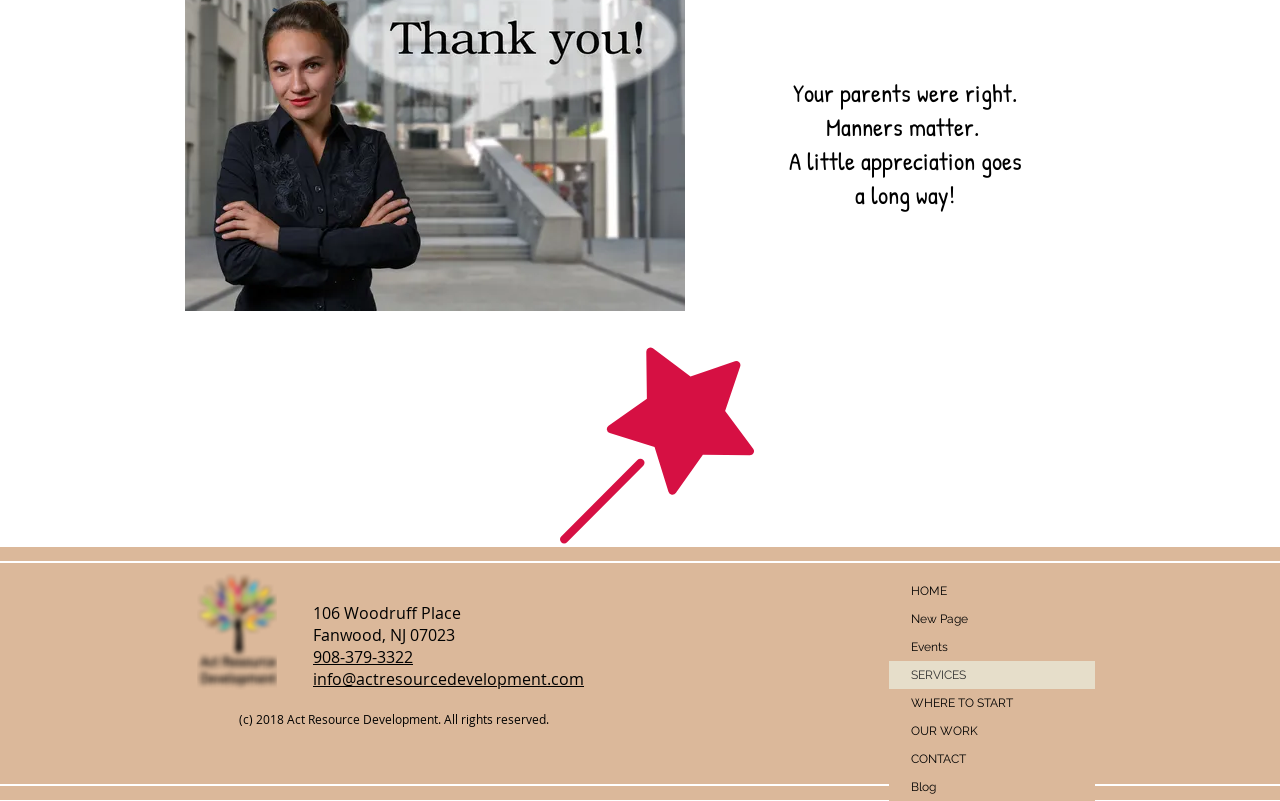Find the bounding box coordinates of the element to click in order to complete the given instruction: "check the contact information."

[0.245, 0.834, 0.502, 0.861]